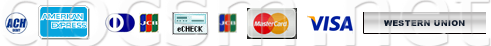What is the purpose of showing these payment options?
Use the image to give a comprehensive and detailed response to the question.

The image displays a set of payment option logos, and the purpose of showing these options is to emphasize the accessibility and flexibility provided to customers when purchasing medications from the site, ensuring they have multiple secure methods to complete their orders.